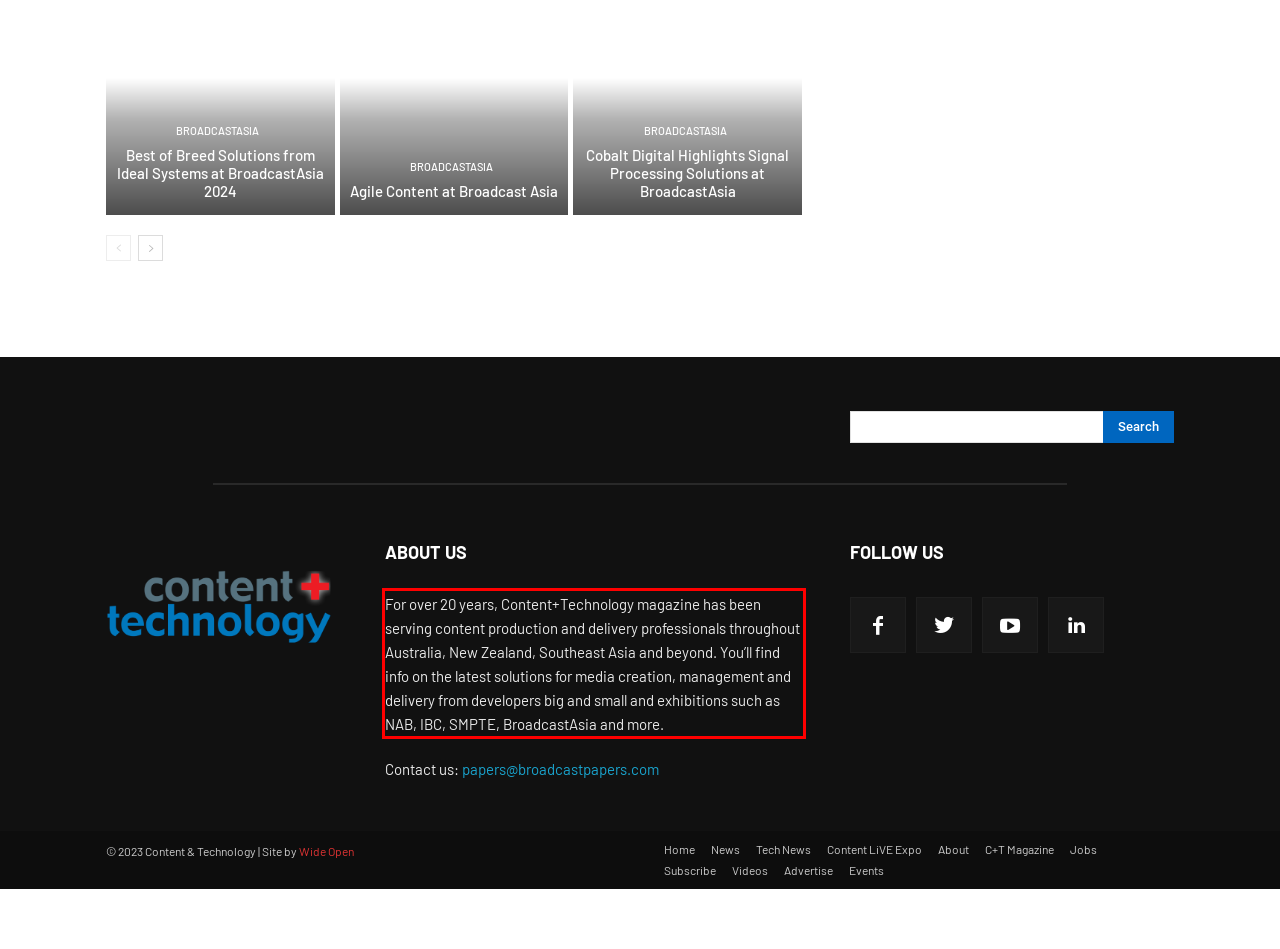Look at the screenshot of the webpage, locate the red rectangle bounding box, and generate the text content that it contains.

For over 20 years, Content+Technology magazine has been serving content production and delivery professionals throughout Australia, New Zealand, Southeast Asia and beyond. You’ll find info on the latest solutions for media creation, management and delivery from developers big and small and exhibitions such as NAB, IBC, SMPTE, BroadcastAsia and more.